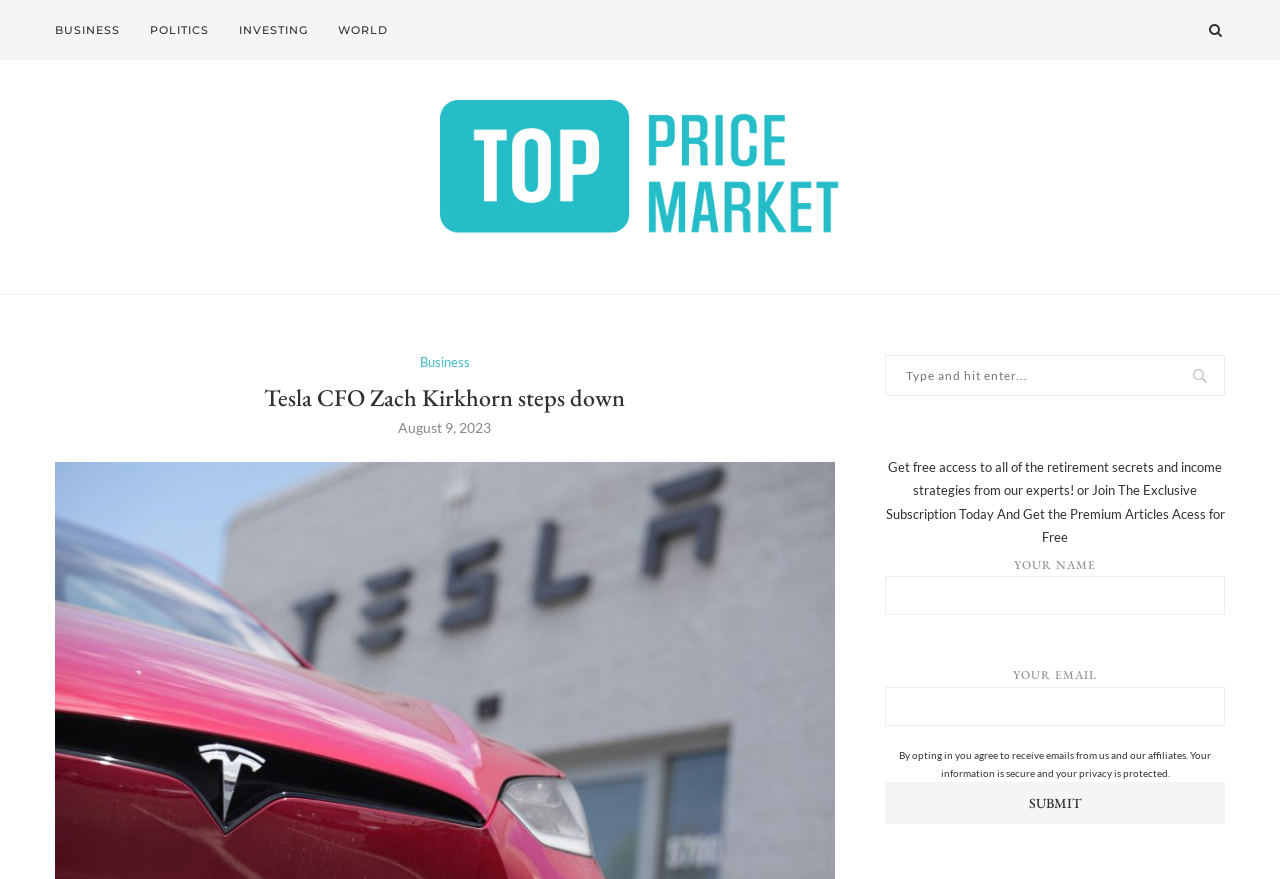Elaborate on the different components and information displayed on the webpage.

The webpage appears to be a news article page, specifically focused on business news. At the top, there is a navigation menu with links to different categories such as "BUSINESS", "POLITICS", "INVESTING", and "WORLD". On the right side of the navigation menu, there is a search icon.

Below the navigation menu, there is a heading that reads "Top Price Market" with a link to the same title. Next to the heading, there is an image with the same title. 

The main content of the page is an article with the title "Tesla CFO Zach Kirkhorn steps down". The article has a timestamp of "August 9, 2023" and a link to the article title. 

On the right side of the page, there is a complementary section with a search box that allows users to type and hit enter. Below the search box, there is a contact form with a heading that reads "Get free access to all of the retirement secrets and income strategies from our experts!" or "Join The Exclusive Subscription Today And Get the Premium Articles Acess for Free". The form has fields for users to enter their name and email, along with a submit button. There is also a disclaimer text that explains how user information will be used.